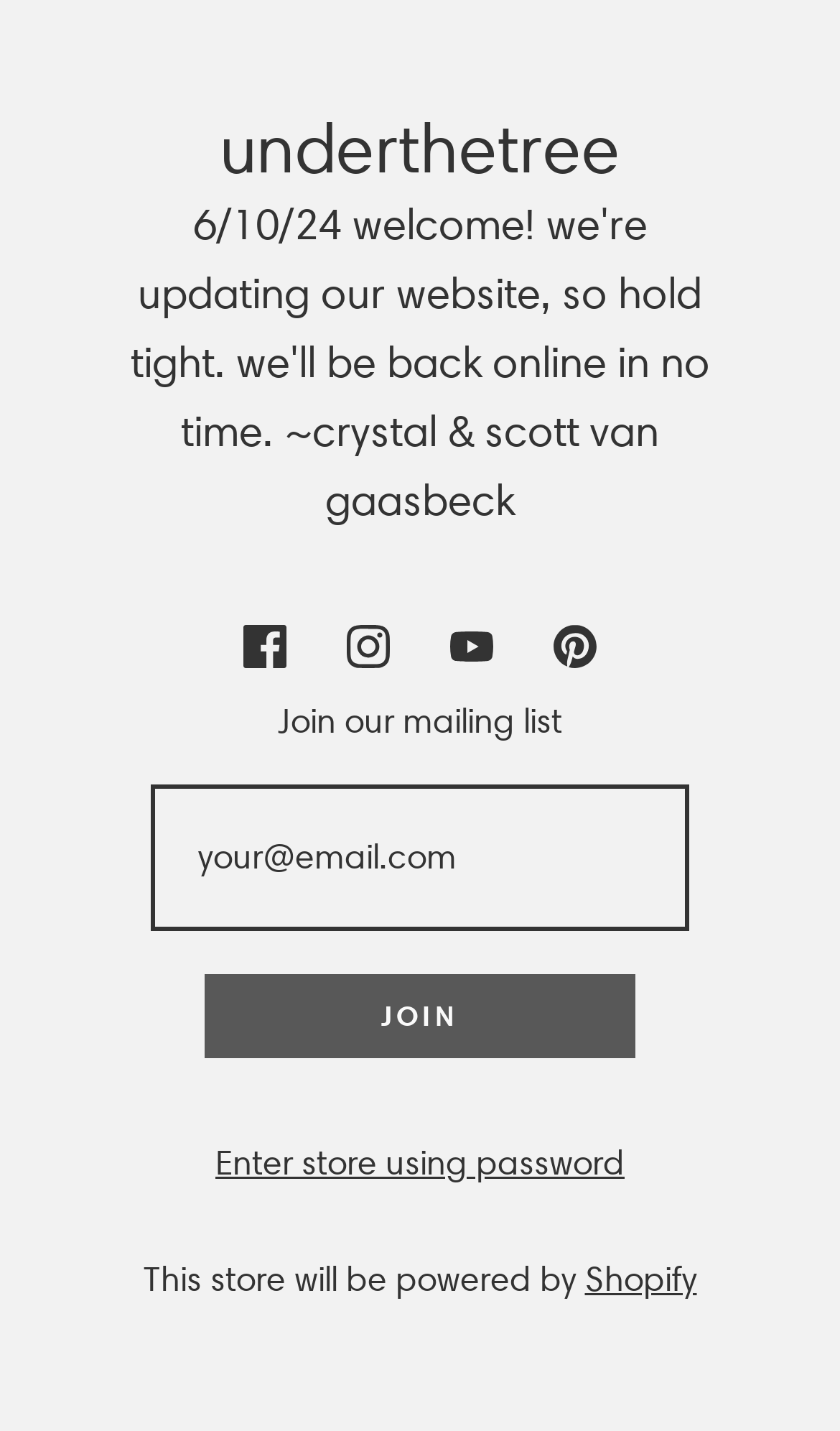Extract the bounding box coordinates of the UI element described: "Shopify". Provide the coordinates in the format [left, top, right, bottom] with values ranging from 0 to 1.

[0.696, 0.879, 0.829, 0.908]